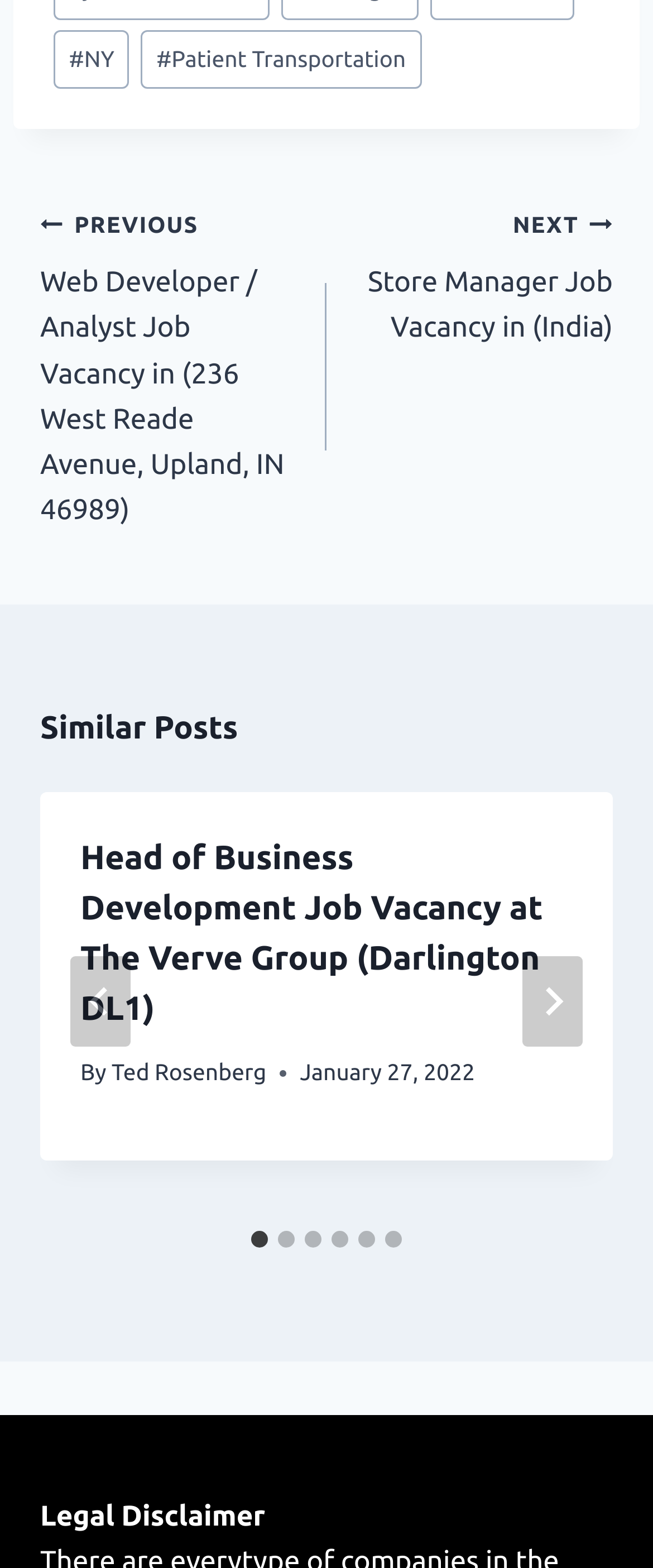Determine the bounding box coordinates for the area you should click to complete the following instruction: "Go to last slide".

[0.108, 0.61, 0.2, 0.668]